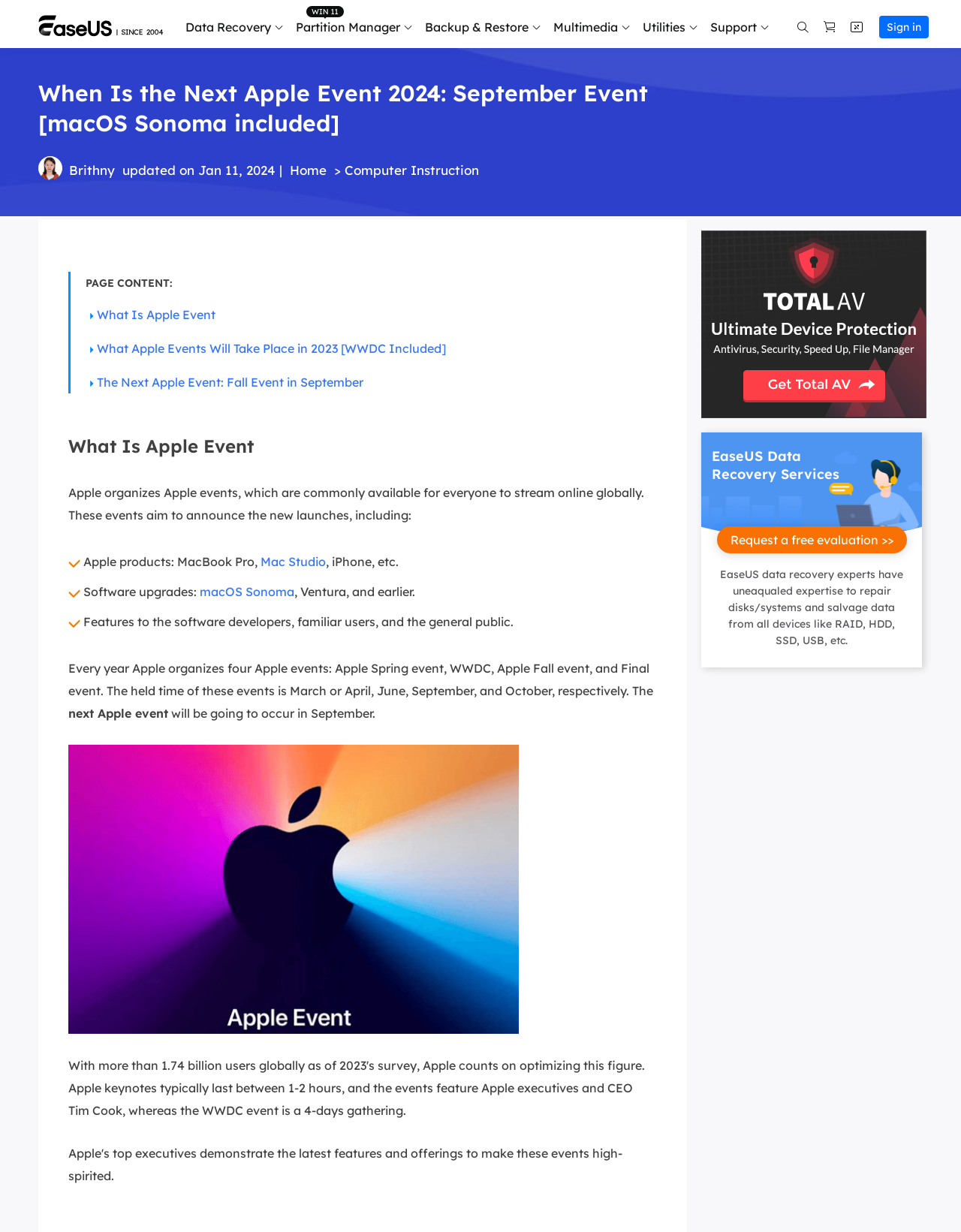How many types of Data Recovery products are listed?
Provide an in-depth answer to the question, covering all aspects.

I counted the number of links under the 'More Recovery Products' section and found three types of Data Recovery products: Data Recovery Free, Data Recovery Pro, and Data Recovery Technician.